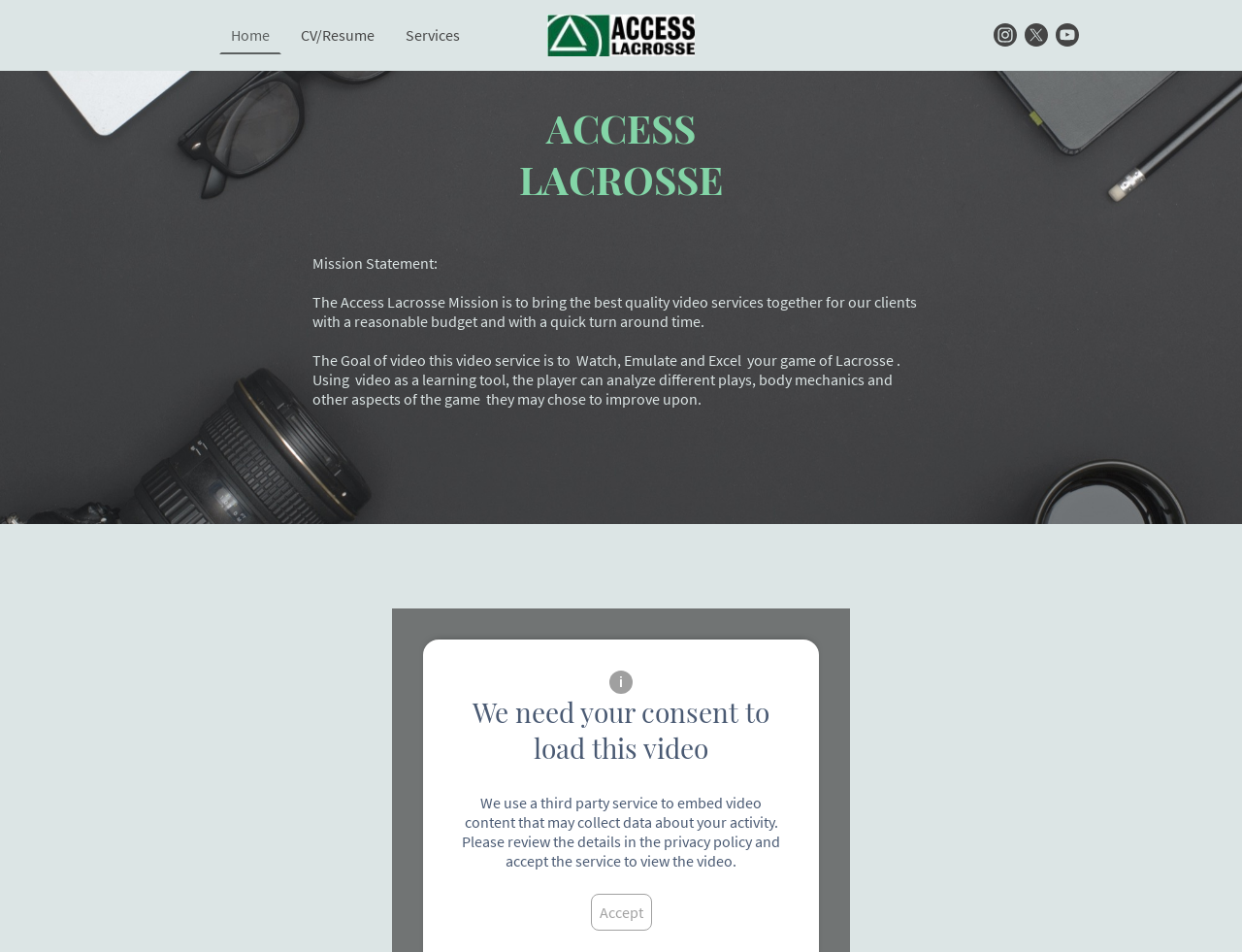What is the purpose of the video service?
Please give a detailed and elaborate answer to the question.

Based on the StaticText element with the text 'The Goal of video this video service is to ...', the purpose of the video service is to allow players to analyze different plays, body mechanics, and other aspects of the game to improve upon.